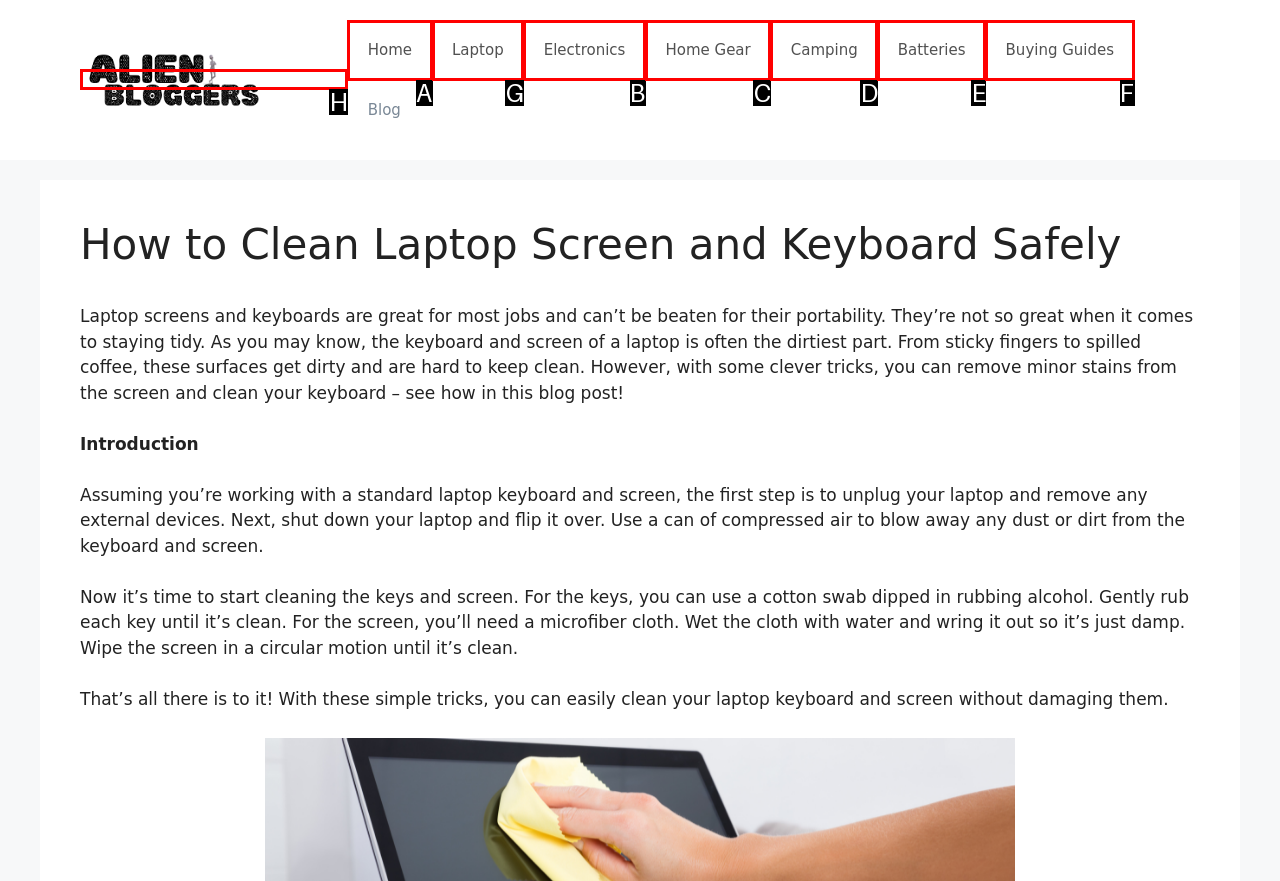From the available options, which lettered element should I click to complete this task: click the 'Laptop' link?

G